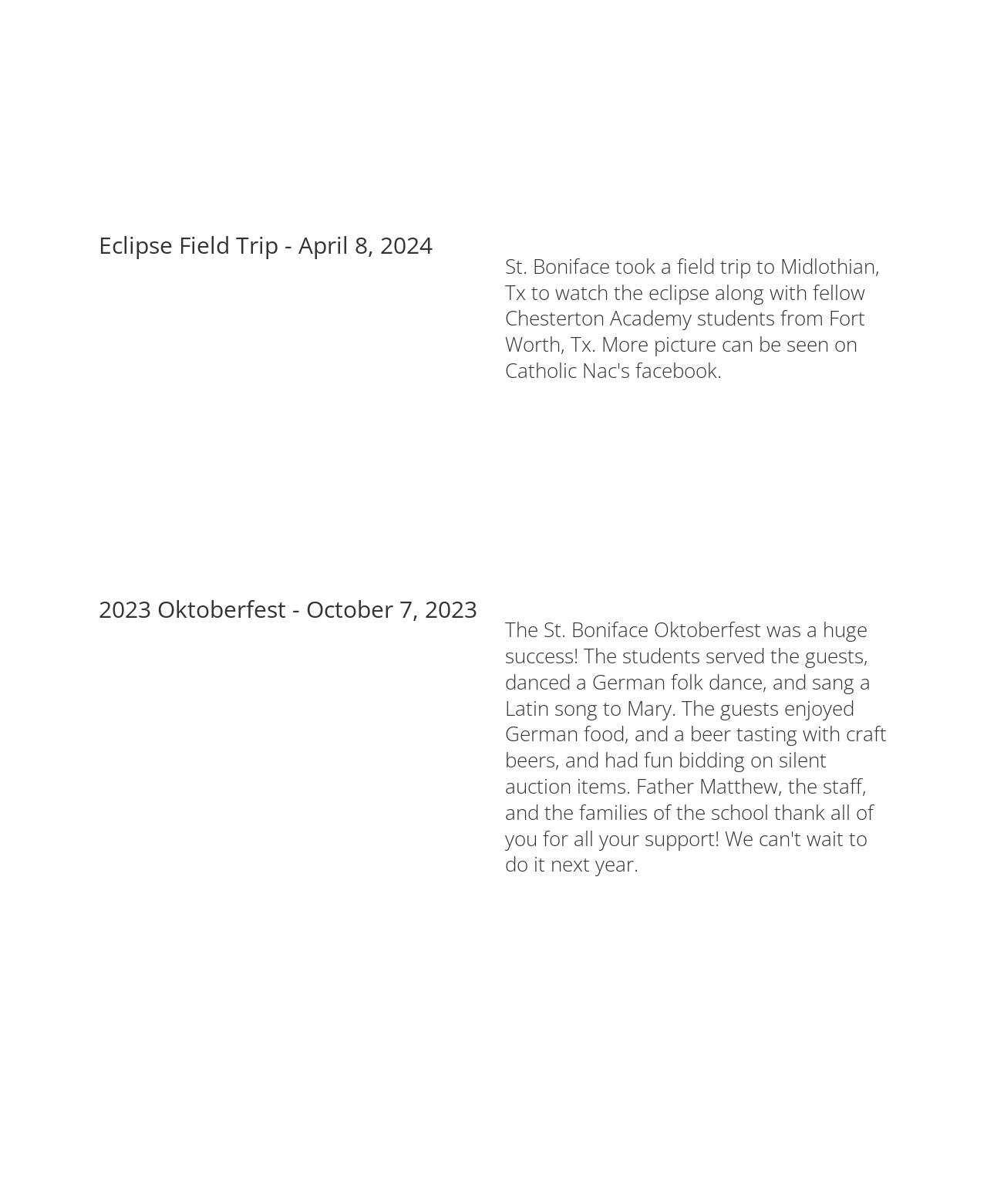What is the event described in the first heading?
Examine the image and give a concise answer in one word or a short phrase.

Eclipse Field Trip